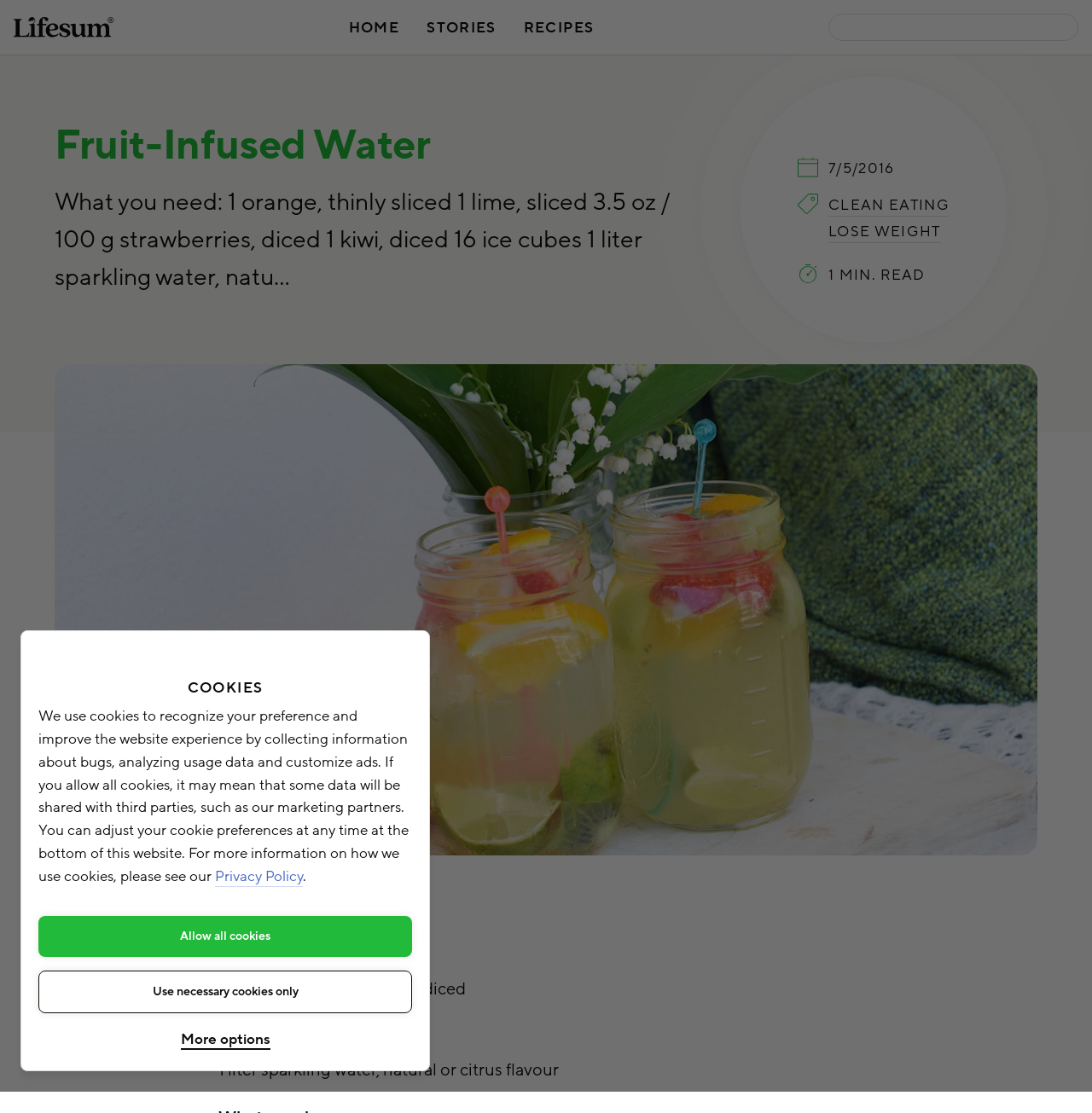Determine the bounding box coordinates of the UI element described below. Use the format (top-left x, top-left y, bottom-right x, bottom-right y) with floating point numbers between 0 and 1: Allow all cookies

[0.035, 0.823, 0.377, 0.86]